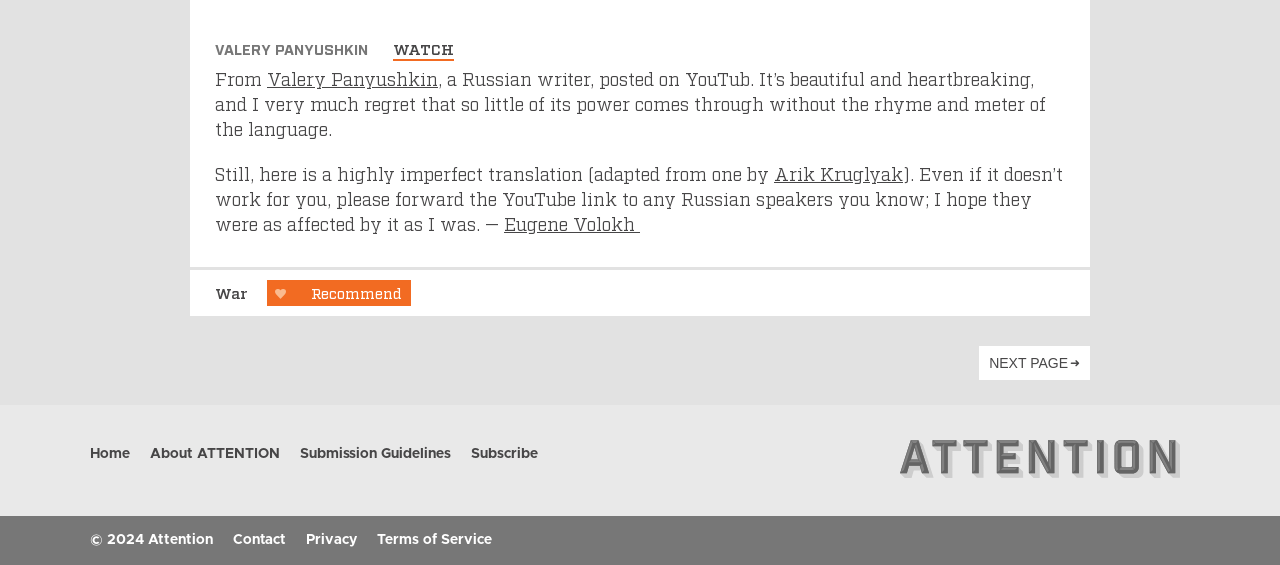What is the purpose of the YouTube link?
Based on the image, answer the question with as much detail as possible.

The text on the webpage mentions that the YouTube link should be forwarded to any Russian speakers you know, implying that the purpose of the link is to share it with them.